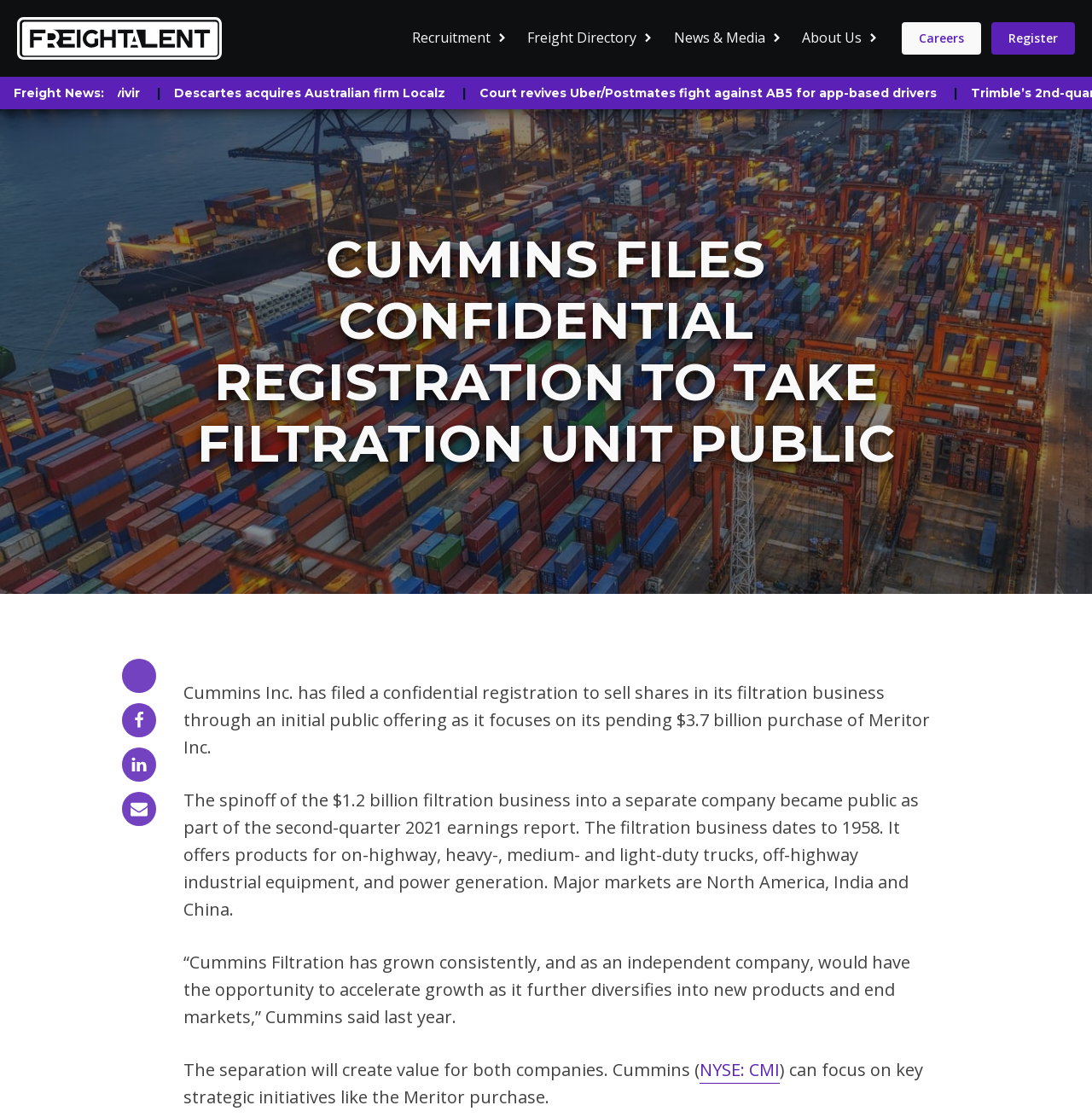Describe the webpage in detail, including text, images, and layout.

The webpage is about freight news and features a prominent article about Cummins filing a confidential registration to take its filtration unit public. At the top left corner, there is a Freightalent logo, and next to it, there are several links to different sections of the website, including Recruitment, Freight Directory, News & Media, and About Us. 

Below these links, there is a heading "Freight News:" followed by a list of news articles. The first article is about Court revives Uber/Postmates fight against AB5 for app-based drivers, and there is a hidden link to another article about Descartes acquiring Australian firm Localz.

The main article about Cummins is displayed prominently in the center of the page, with a heading "CUMMINS FILES CONFIDENTIAL REGISTRATION TO TAKE FILTRATION UNIT PUBLIC". The article discusses Cummins' plan to take its filtration business public through an initial public offering, and how this spinoff will create value for both companies. The article also provides some background information about the filtration business, which dates back to 1958 and offers products for various industries.

To the right of the article, there are several social media links, including Facebook, Email, and Linkedin. At the bottom of the page, there are more links to different sections of the website, including Freight Forwarding, Shipping, Logistics, and Customs, as well as links to submit news and testimonials.